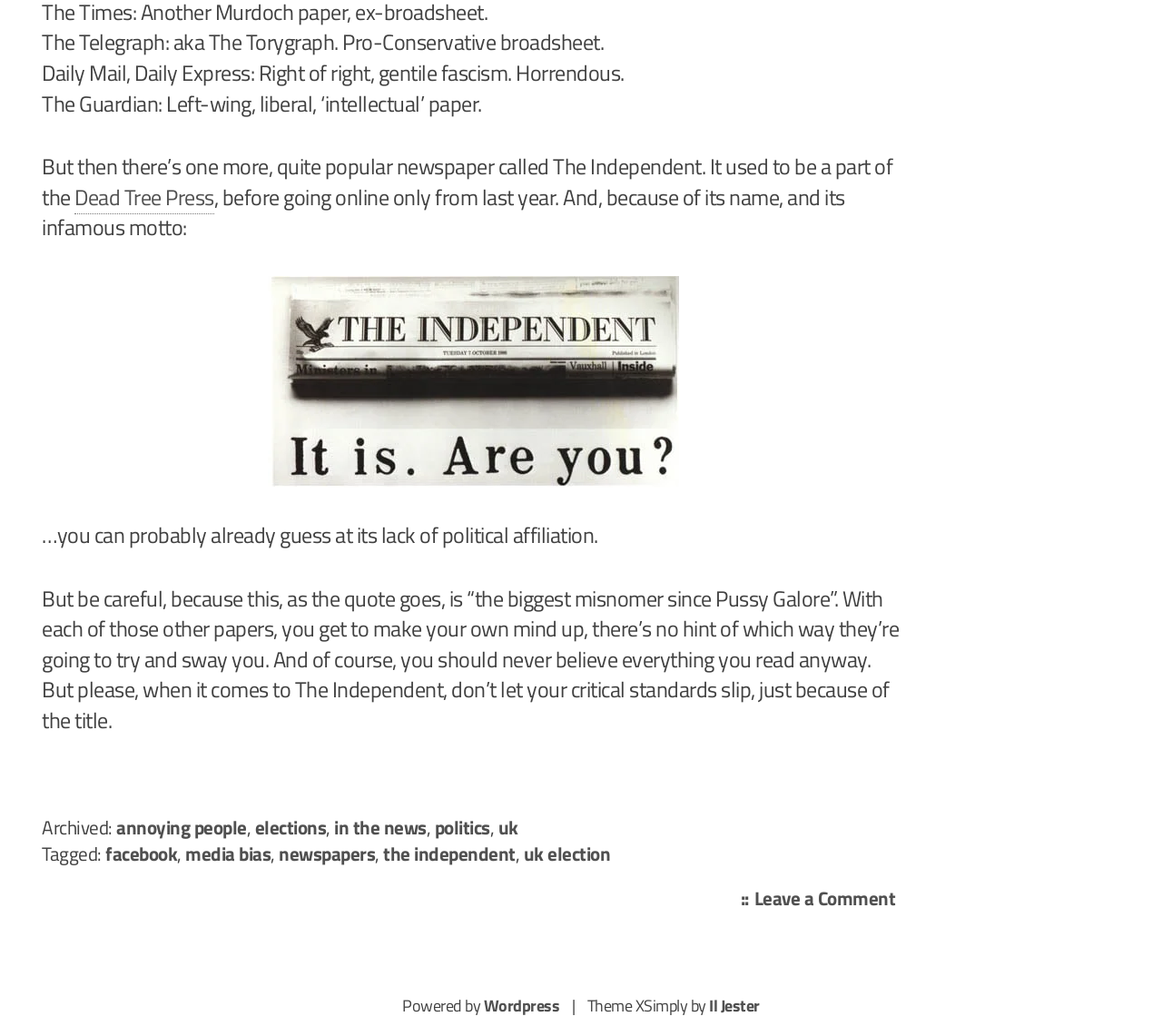Given the description "the independent", determine the bounding box of the corresponding UI element.

[0.33, 0.81, 0.443, 0.838]